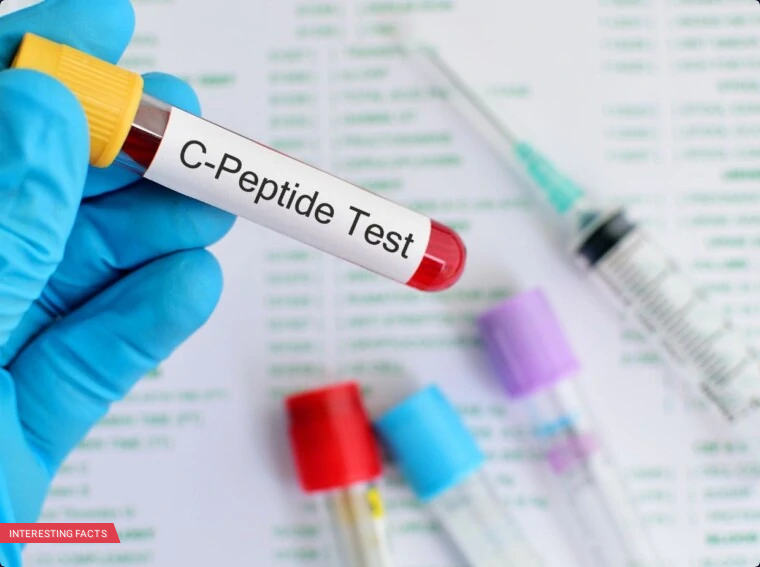Please reply to the following question with a single word or a short phrase:
What is the purpose of the C-peptide test?

Assess insulin production